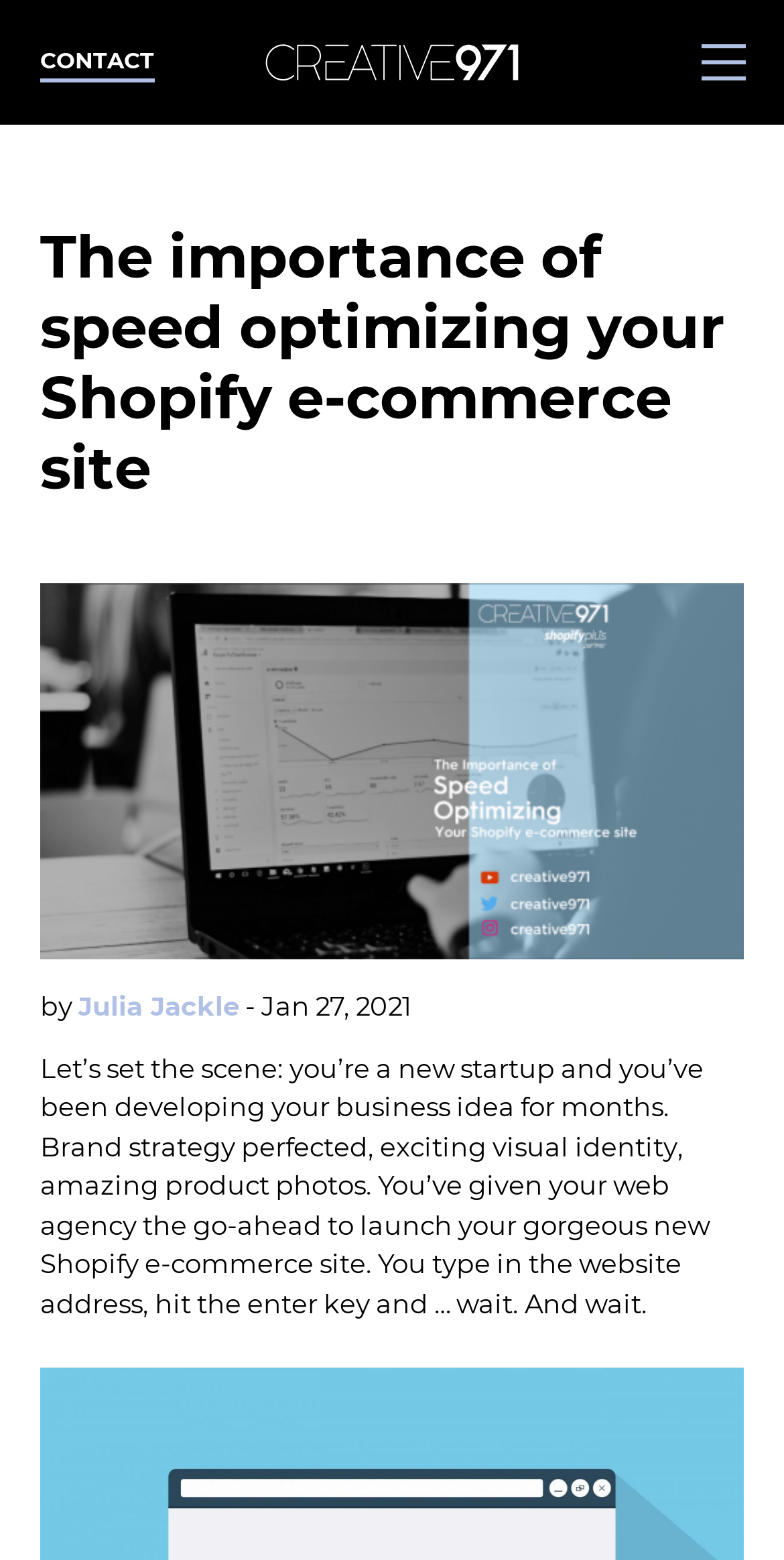Provide a brief response to the question below using a single word or phrase: 
What is the focus of the article?

Speed optimizing Shopify site